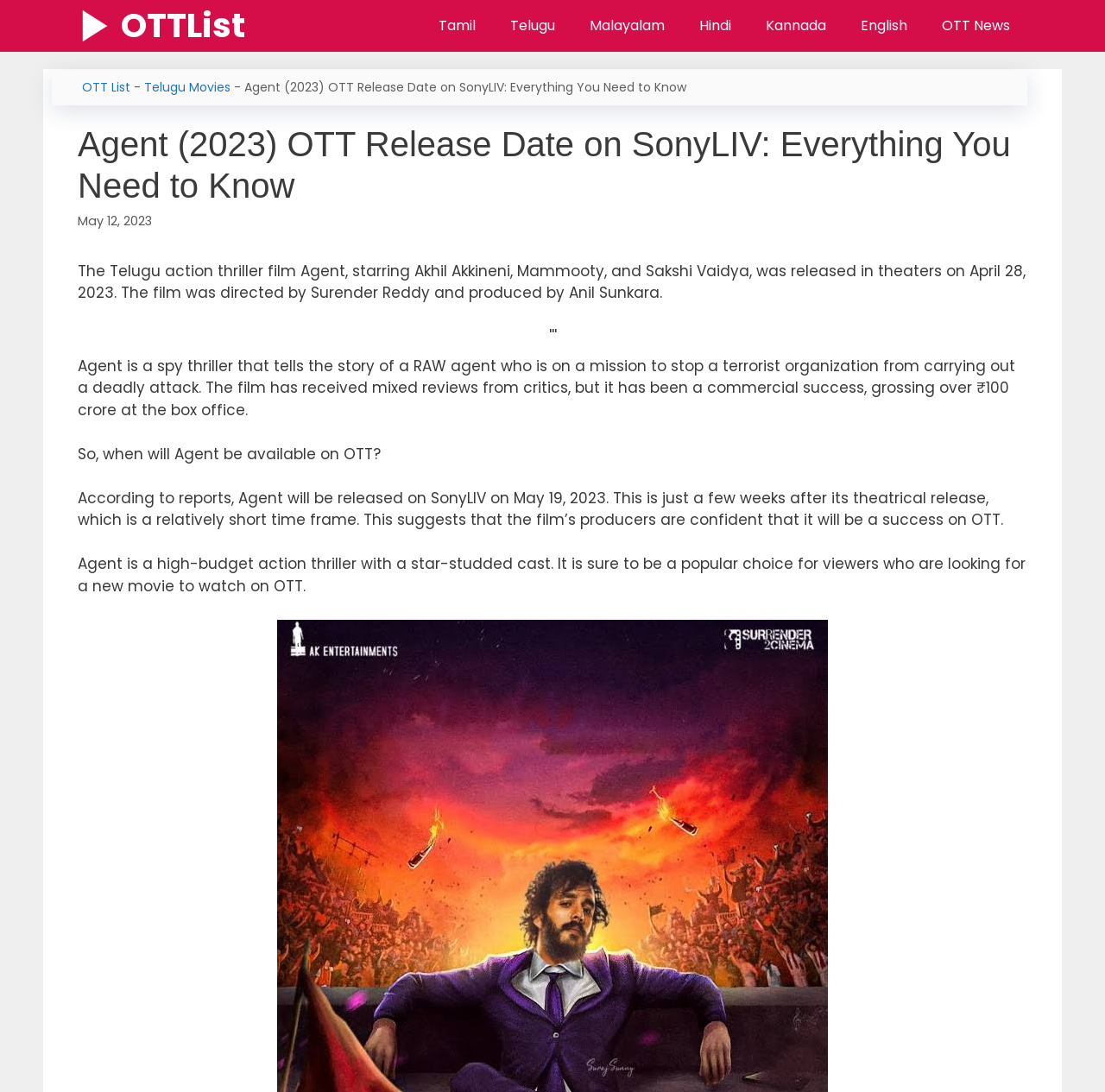Give a one-word or one-phrase response to the question: 
Who are the stars of the film Agent?

Akhil Akkineni, Mammooty, and Sakshi Vaidya